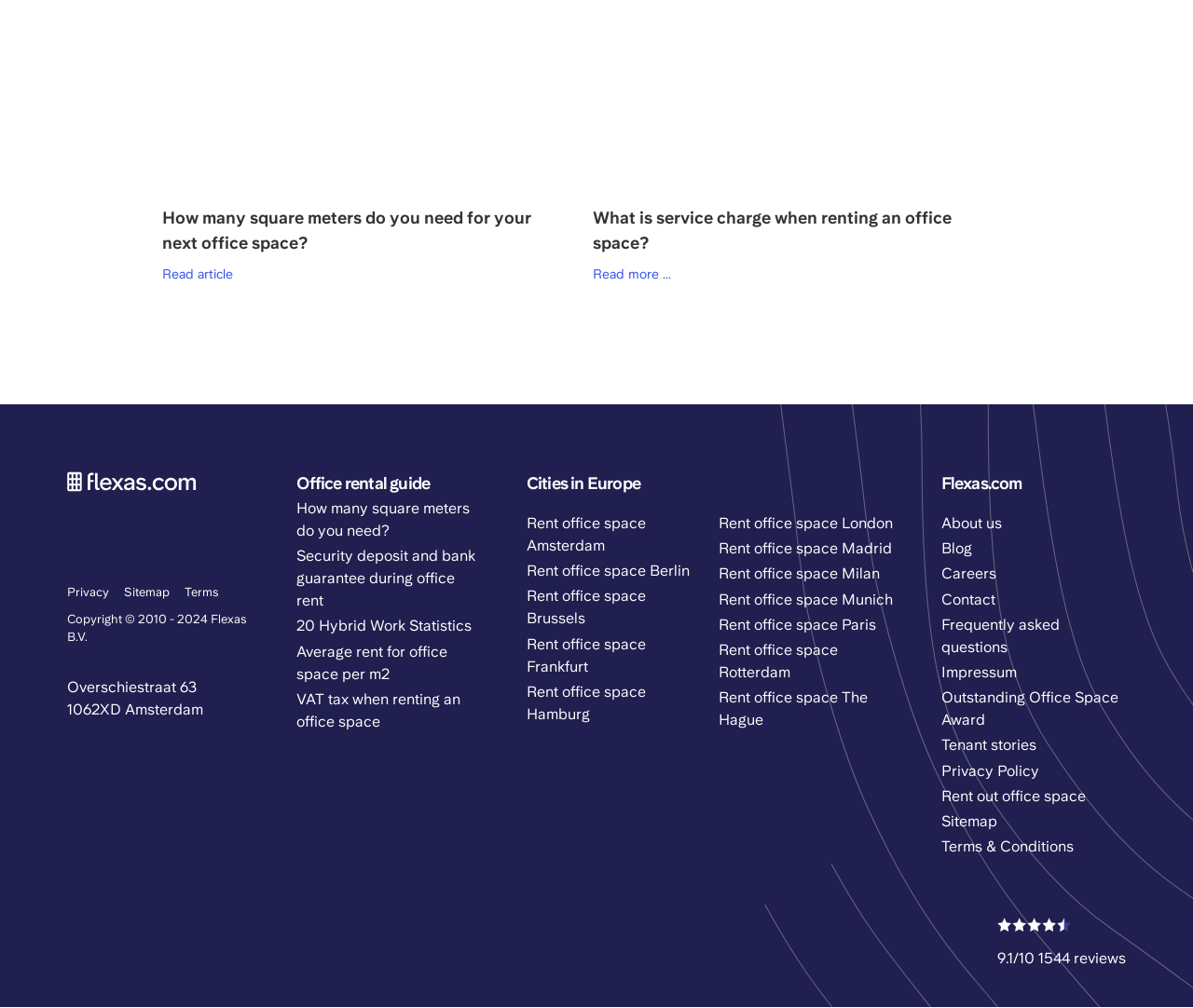Locate the bounding box for the described UI element: "Rent office space The Hague". Ensure the coordinates are four float numbers between 0 and 1, formatted as [left, top, right, bottom].

[0.602, 0.683, 0.727, 0.723]